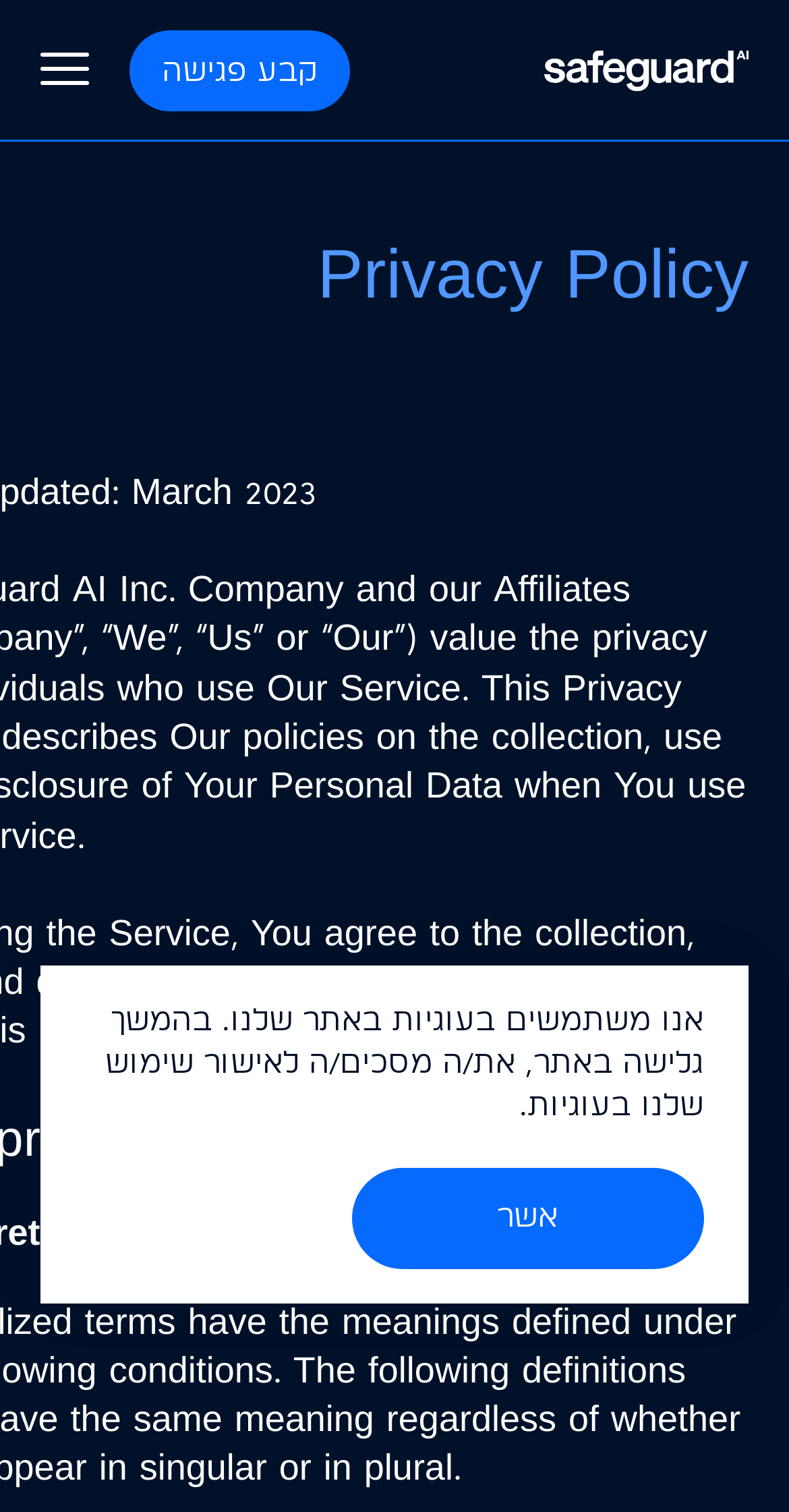Can you show the bounding box coordinates of the region to click on to complete the task described in the instruction: "Learn about פלטפורמה"?

[0.051, 0.119, 0.949, 0.218]